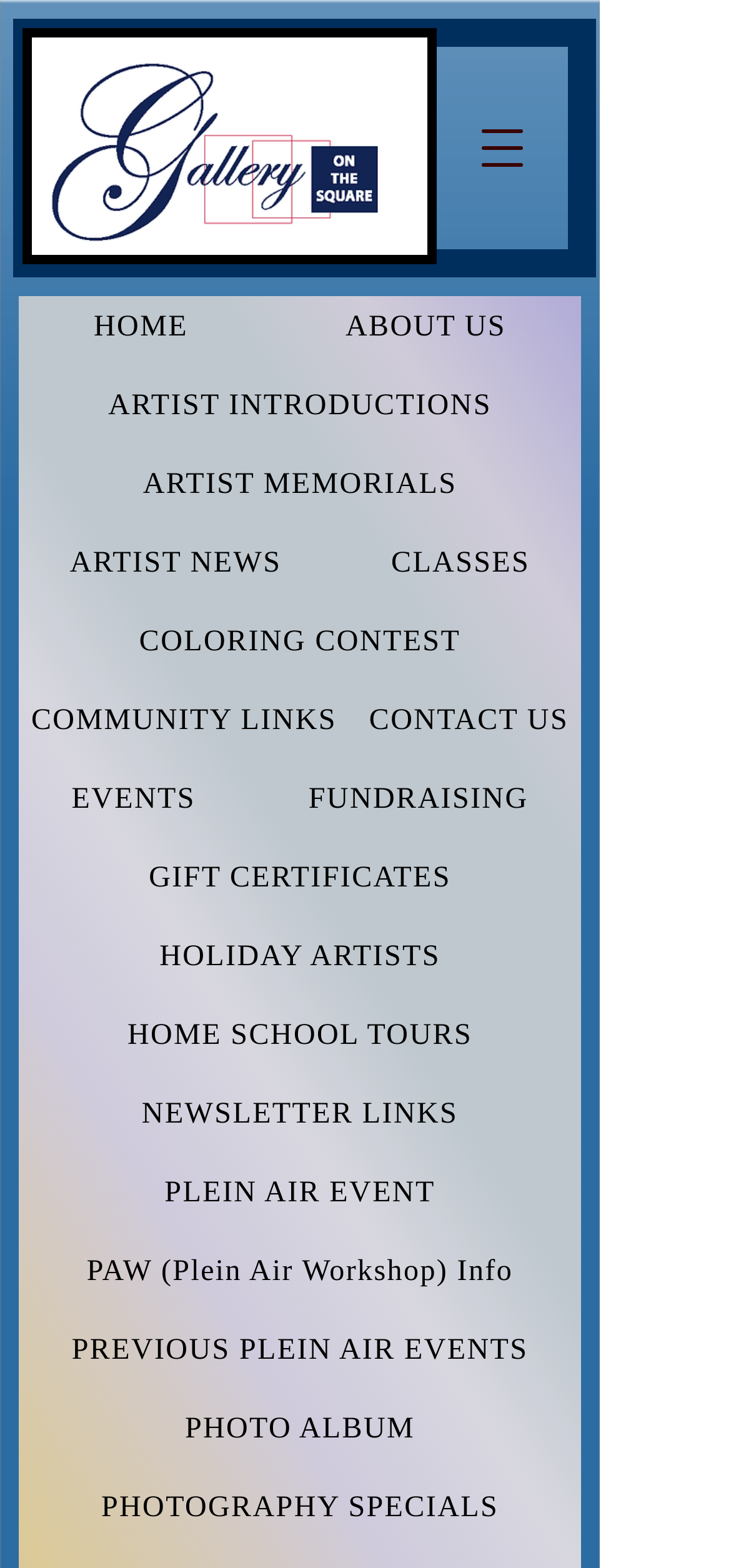Identify the bounding box coordinates for the region of the element that should be clicked to carry out the instruction: "Check CONTACT US". The bounding box coordinates should be four float numbers between 0 and 1, i.e., [left, top, right, bottom].

[0.488, 0.44, 0.795, 0.48]